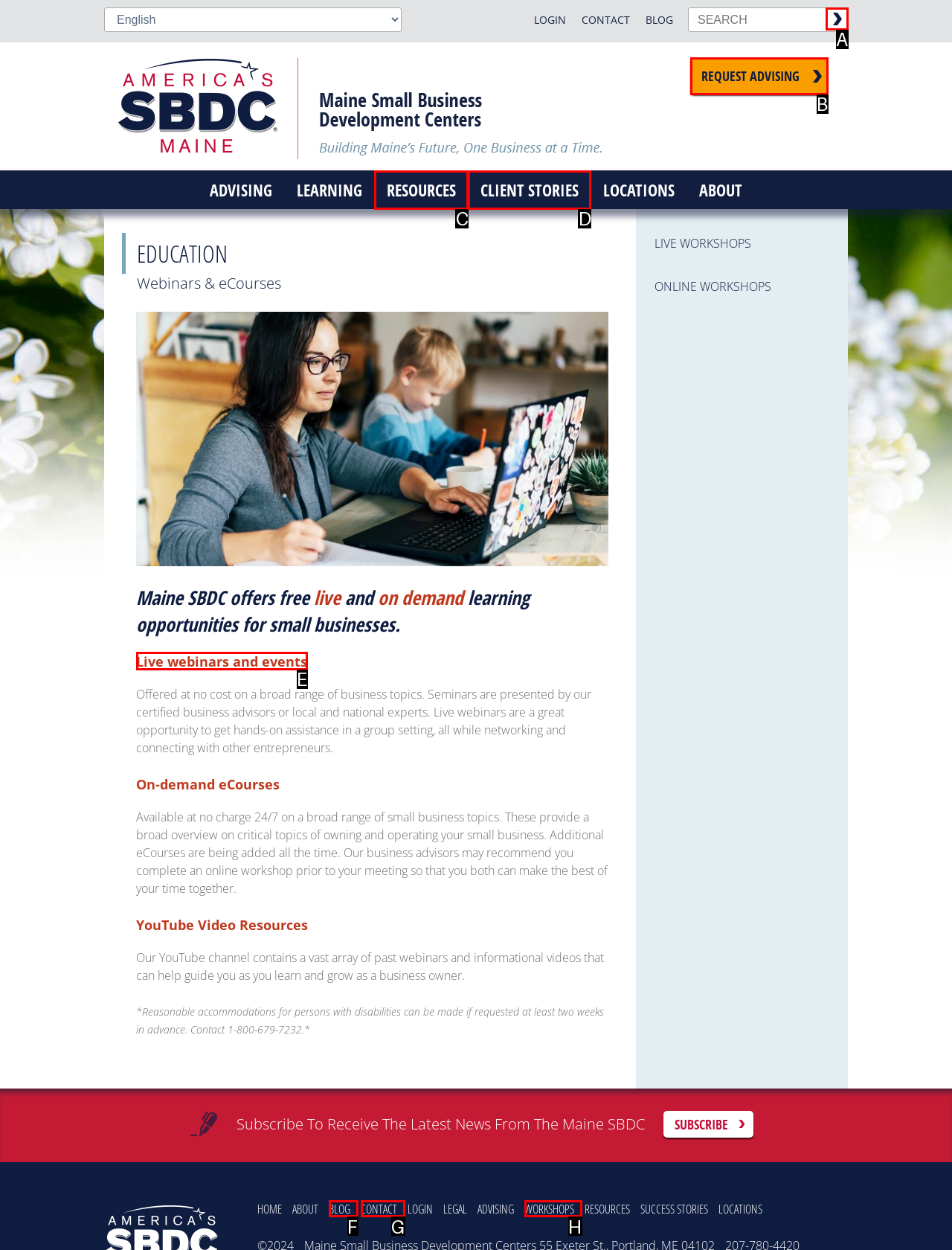Which letter corresponds to the correct option to complete the task: View live webinars and events?
Answer with the letter of the chosen UI element.

E